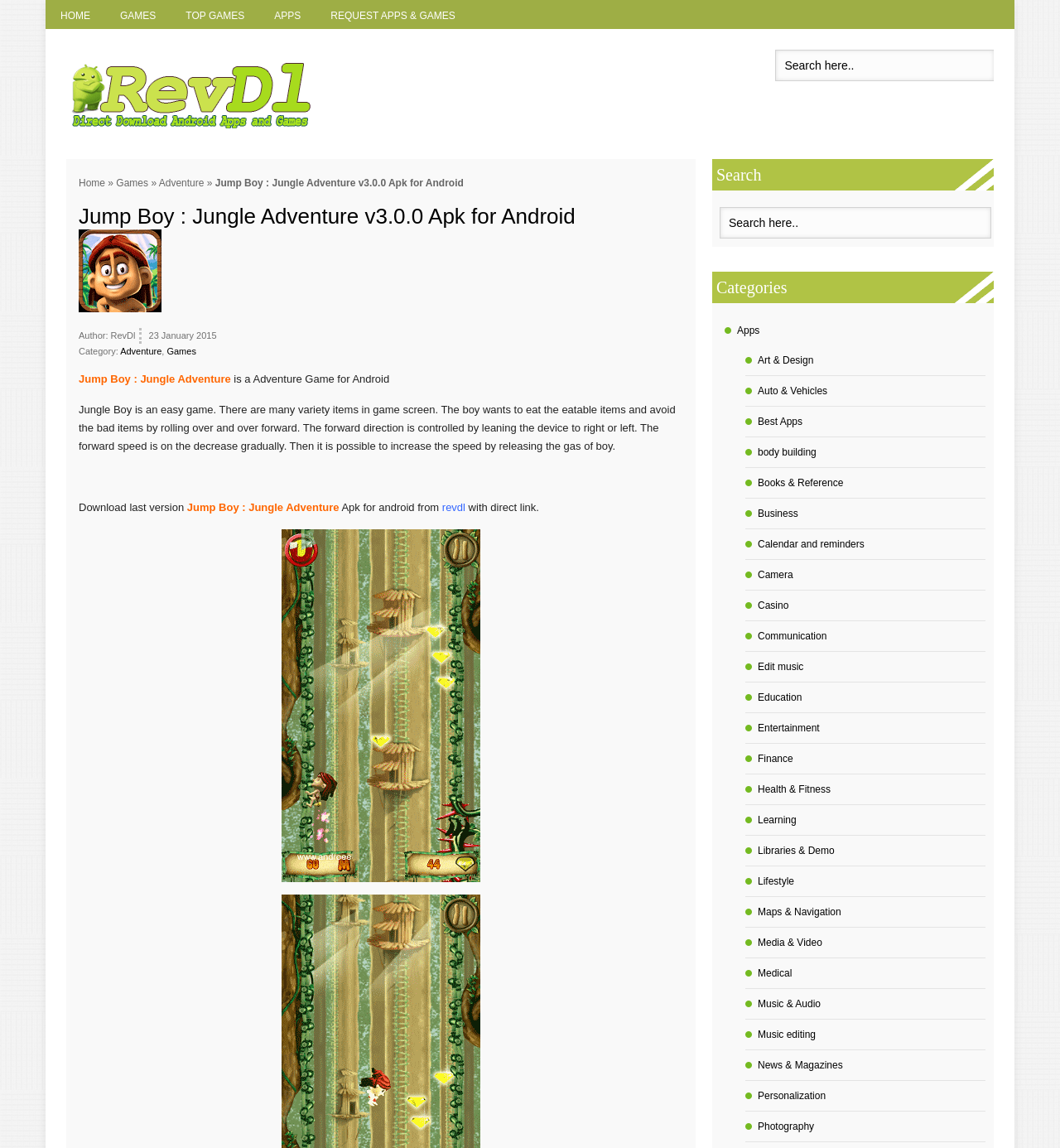How many categories are listed on the webpage?
Using the screenshot, give a one-word or short phrase answer.

30